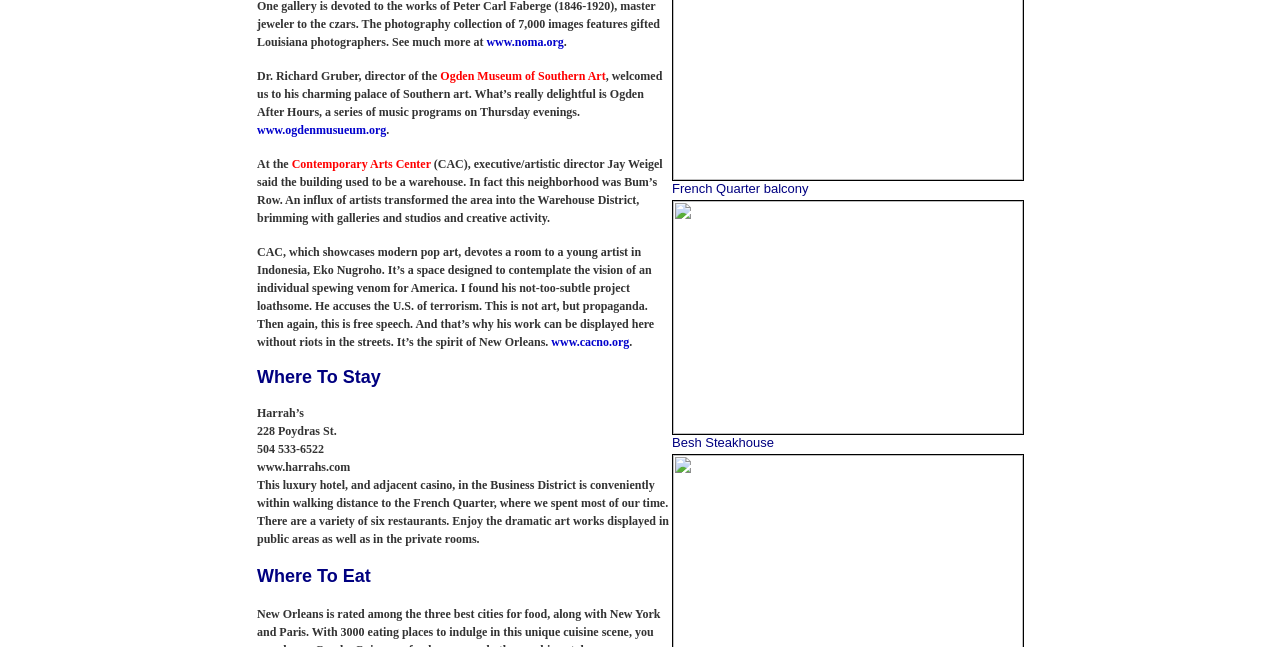Use one word or a short phrase to answer the question provided: 
What is the name of the hotel mentioned?

Harrah's